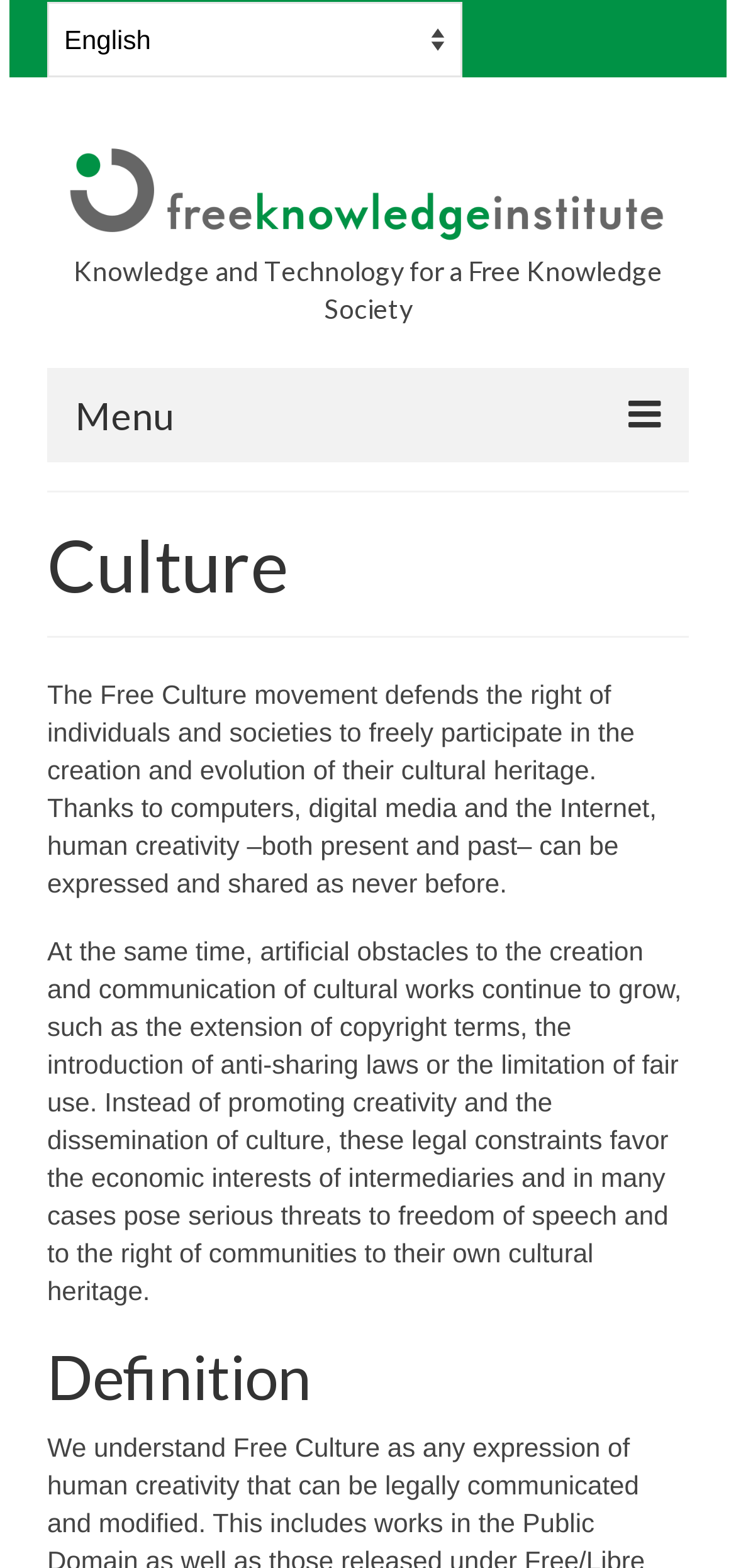What is the name of the institute?
Provide an in-depth and detailed answer to the question.

The name of the institute can be found in the link 'Free Knowledge Institute' which is located at the top of the webpage, with a bounding box coordinate of [0.064, 0.079, 0.936, 0.162].